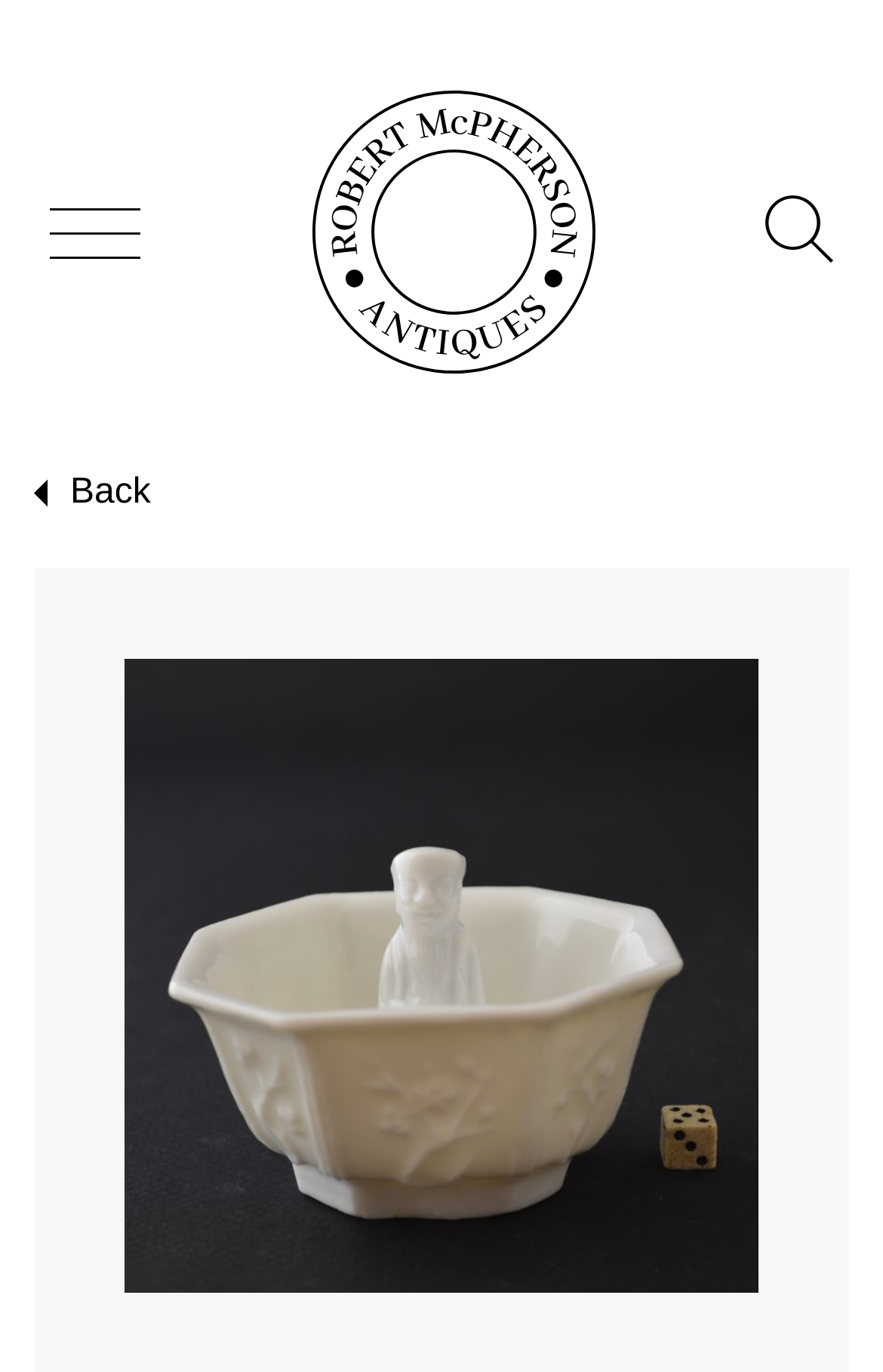Identify the headline of the webpage and generate its text content.

A 17th Century Blanc de Chine Porcelain Trick Cup / Gong Dao Bei, Dehua Kilns, Fujian Province.